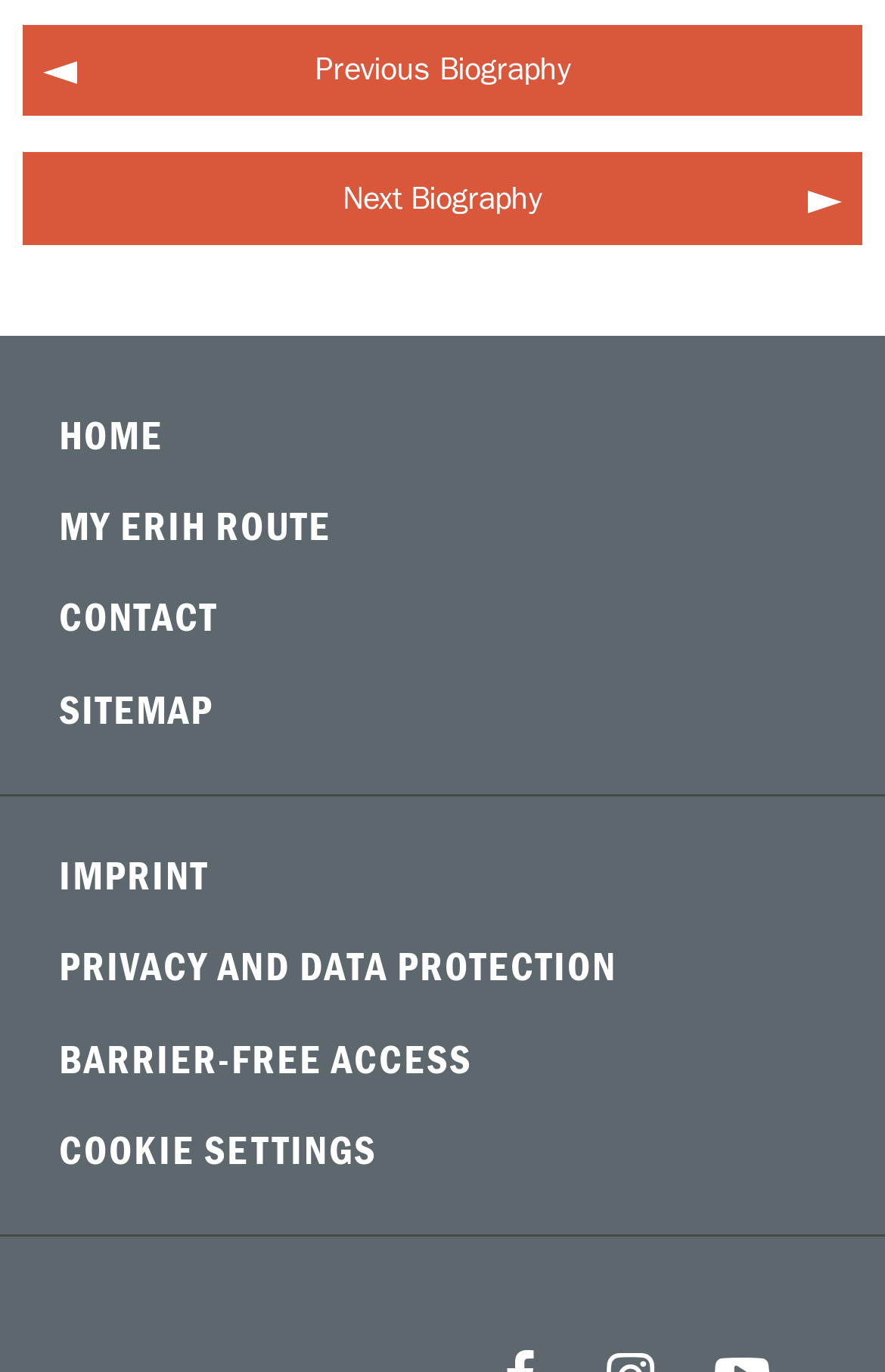Determine the bounding box coordinates for the area you should click to complete the following instruction: "go to home page".

[0.026, 0.285, 0.974, 0.352]